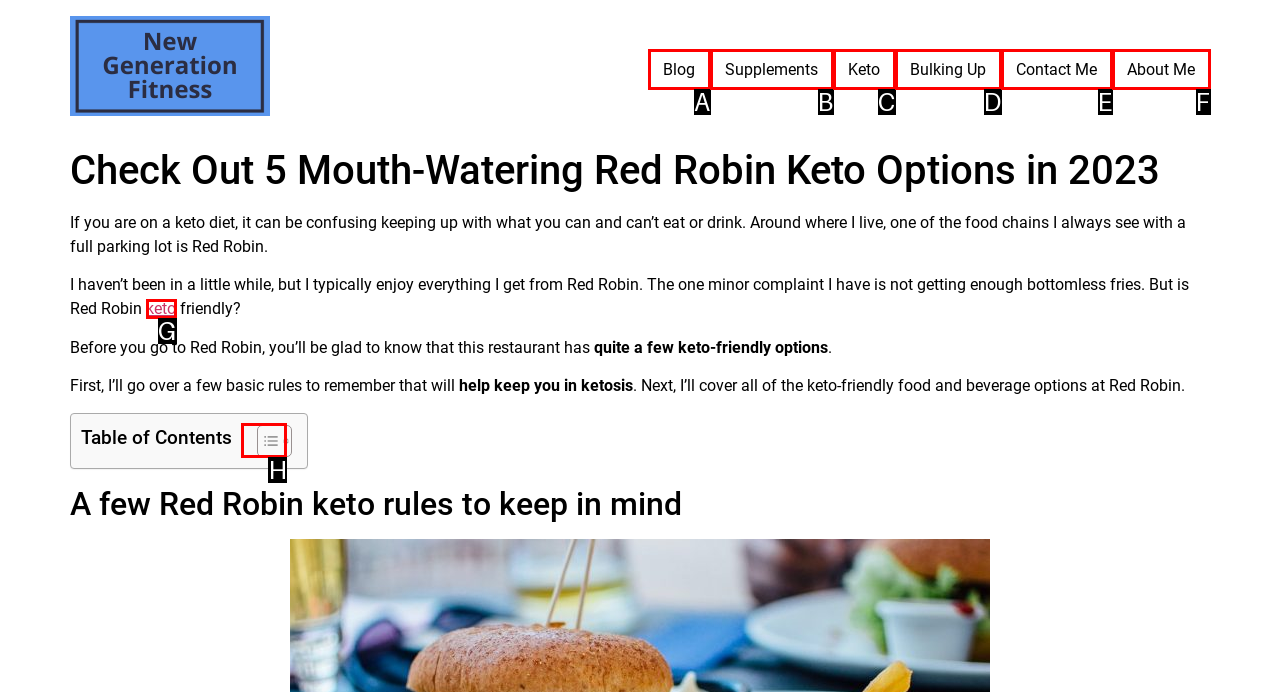Which option should be clicked to execute the following task: Toggle the table of contents? Respond with the letter of the selected option.

H